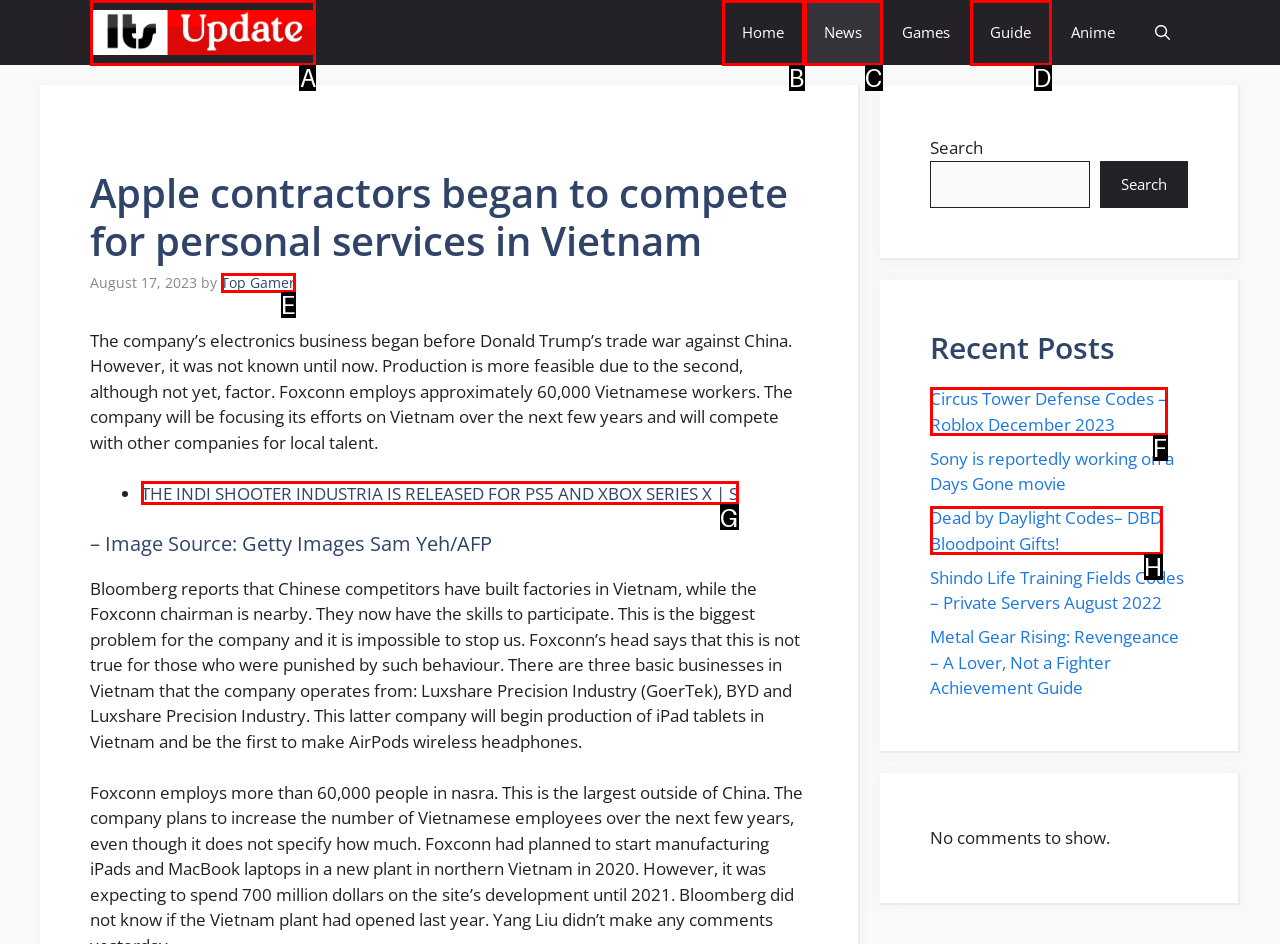Identify the HTML element that matches the description: News. Provide the letter of the correct option from the choices.

C